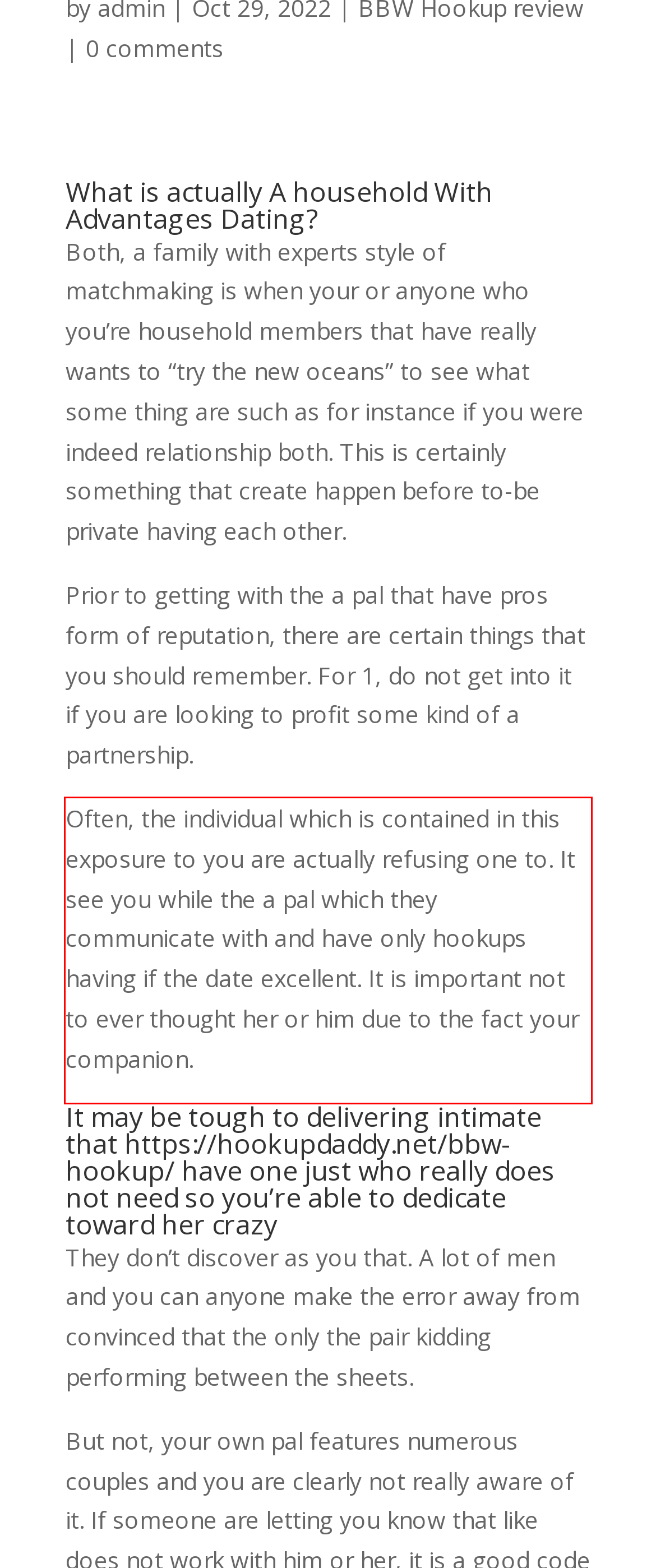You have a screenshot with a red rectangle around a UI element. Recognize and extract the text within this red bounding box using OCR.

Often, the individual which is contained in this exposure to you are actually refusing one to. It see you while the a pal which they communicate with and have only hookups having if the date excellent. It is important not to ever thought her or him due to the fact your companion.